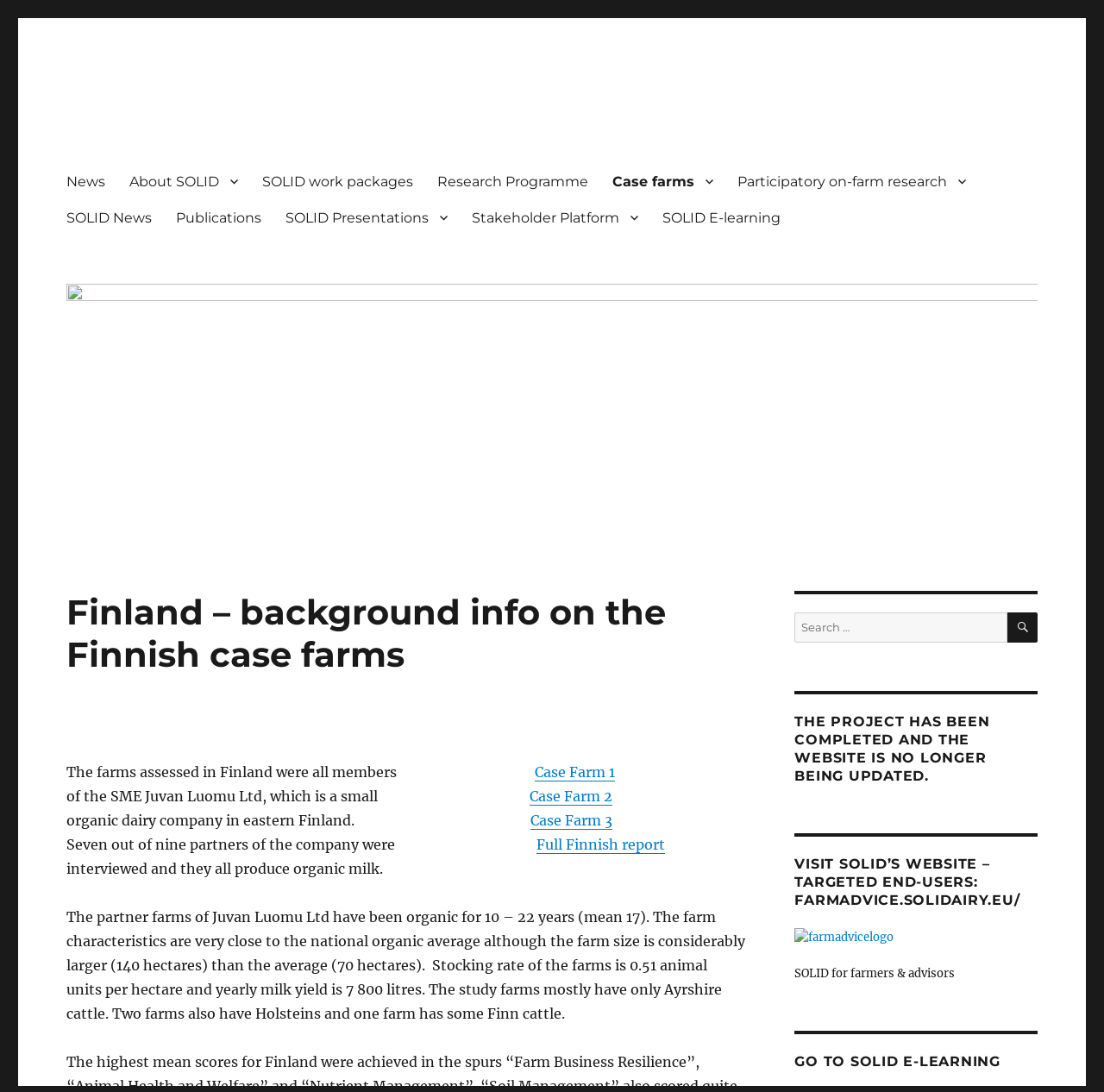Please determine the bounding box coordinates of the area that needs to be clicked to complete this task: 'Navigate to the 'Gaming' category'. The coordinates must be four float numbers between 0 and 1, formatted as [left, top, right, bottom].

None